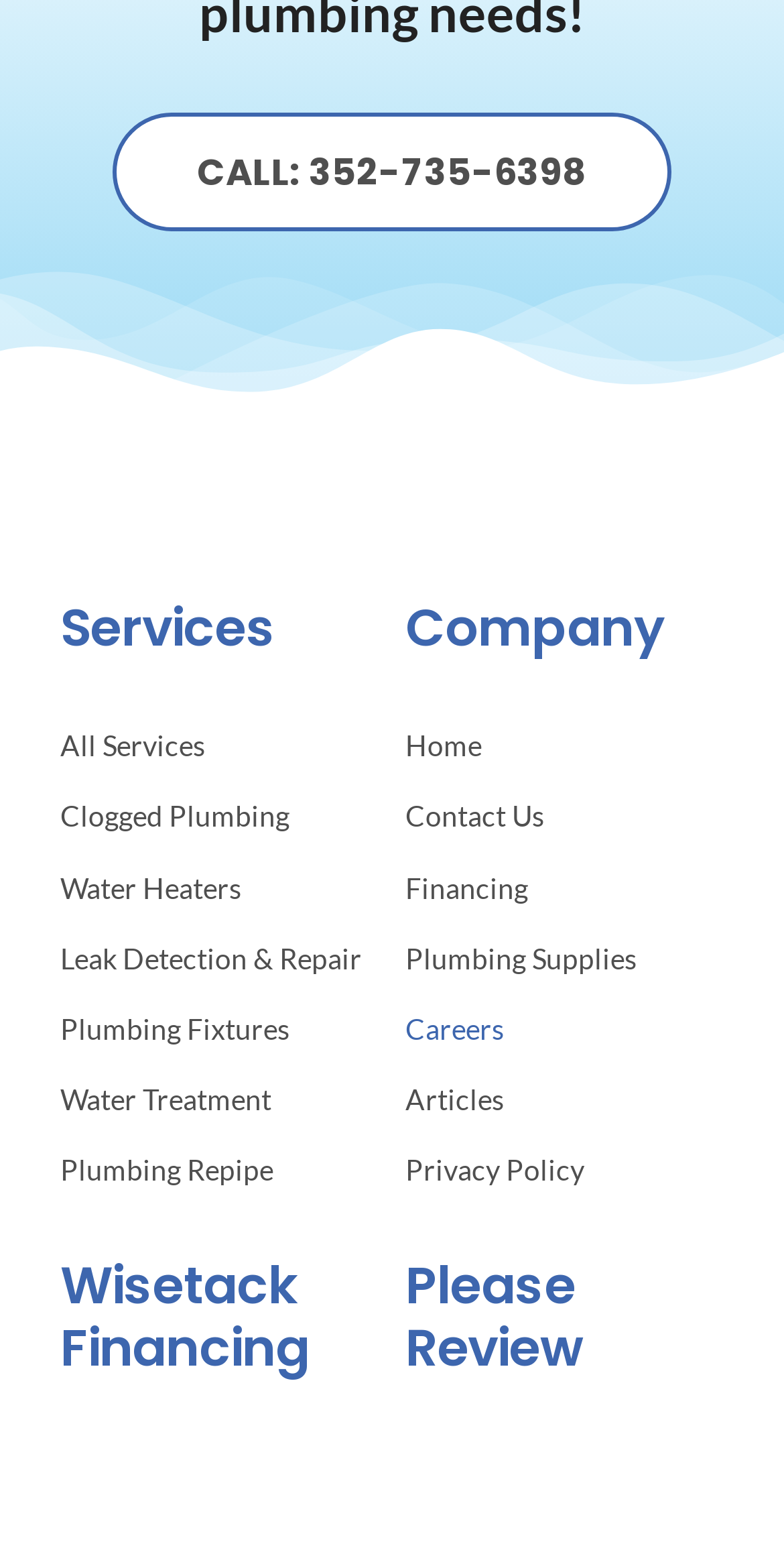What is the phone number to call? Using the information from the screenshot, answer with a single word or phrase.

352-735-6398